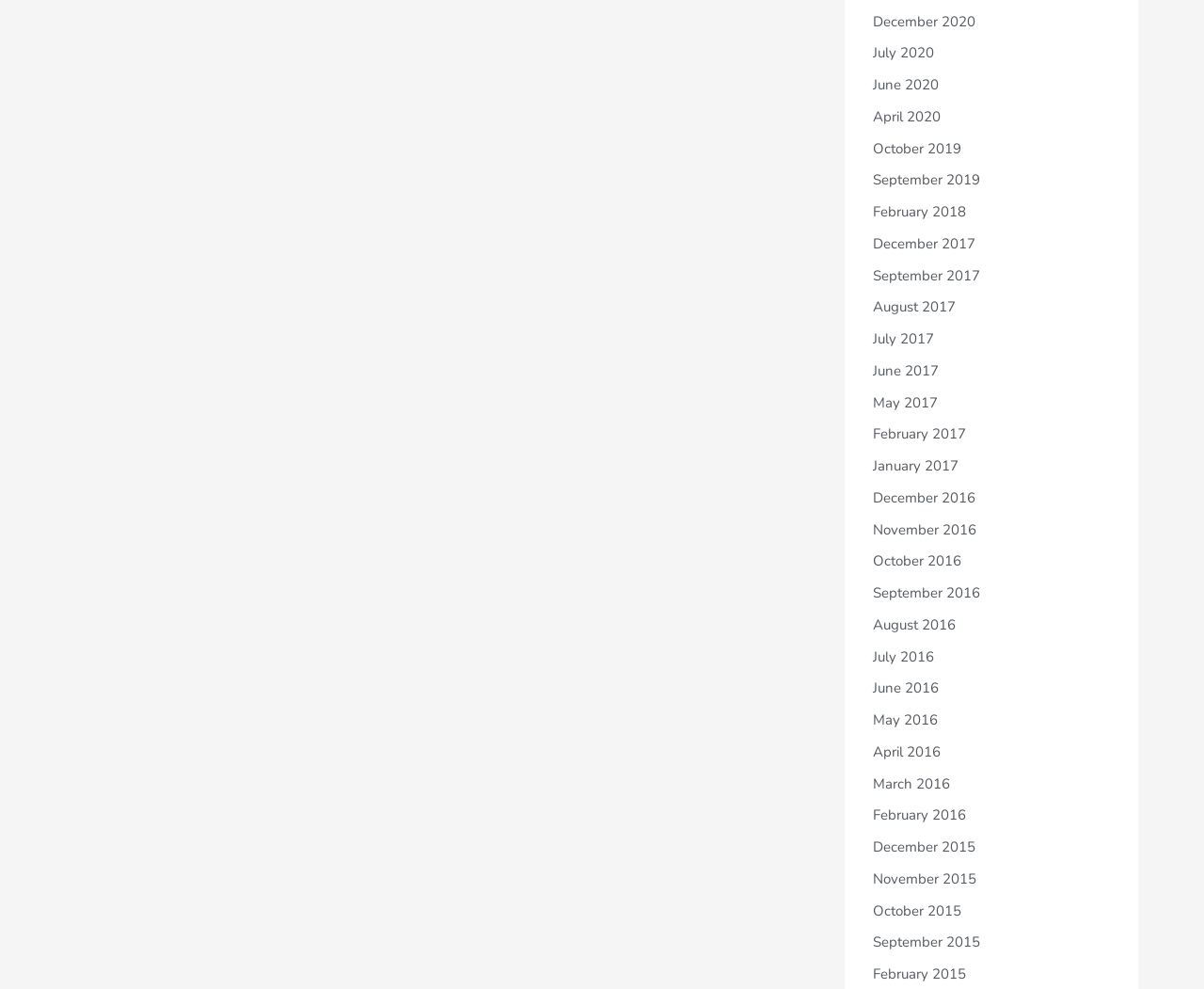What is the earliest month listed?
Please look at the screenshot and answer using one word or phrase.

February 2015